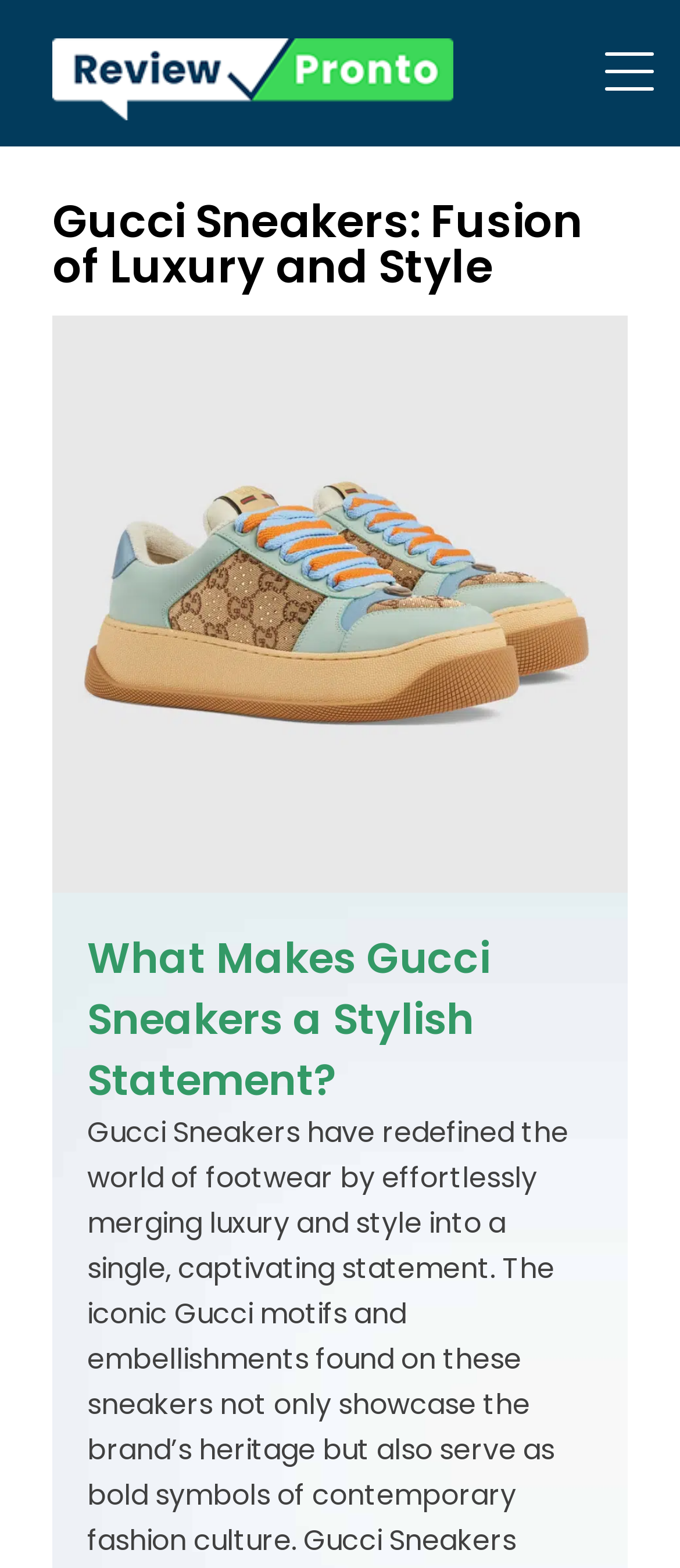Provide the bounding box coordinates of the HTML element described by the text: "Search button".

None